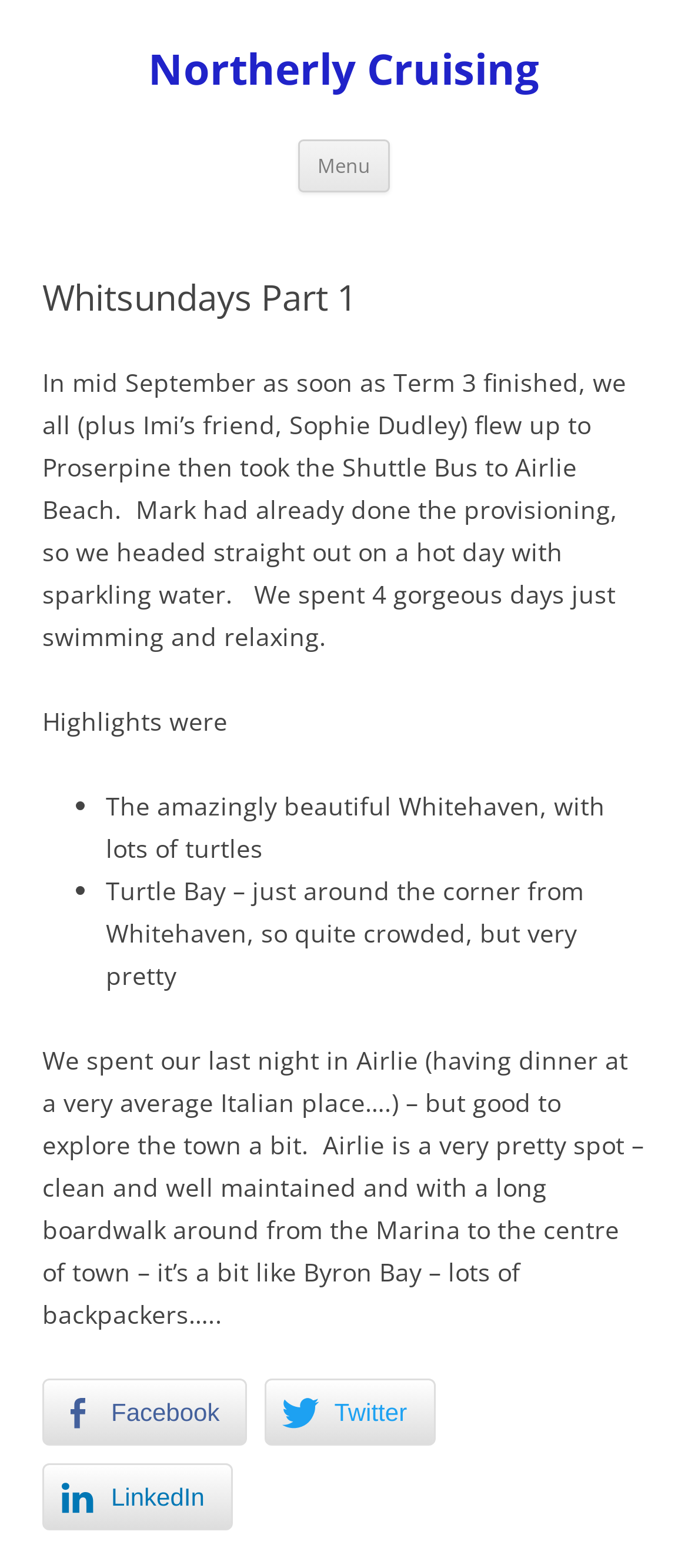Find and provide the bounding box coordinates for the UI element described with: "Northerly Cruising".

[0.215, 0.027, 0.785, 0.062]